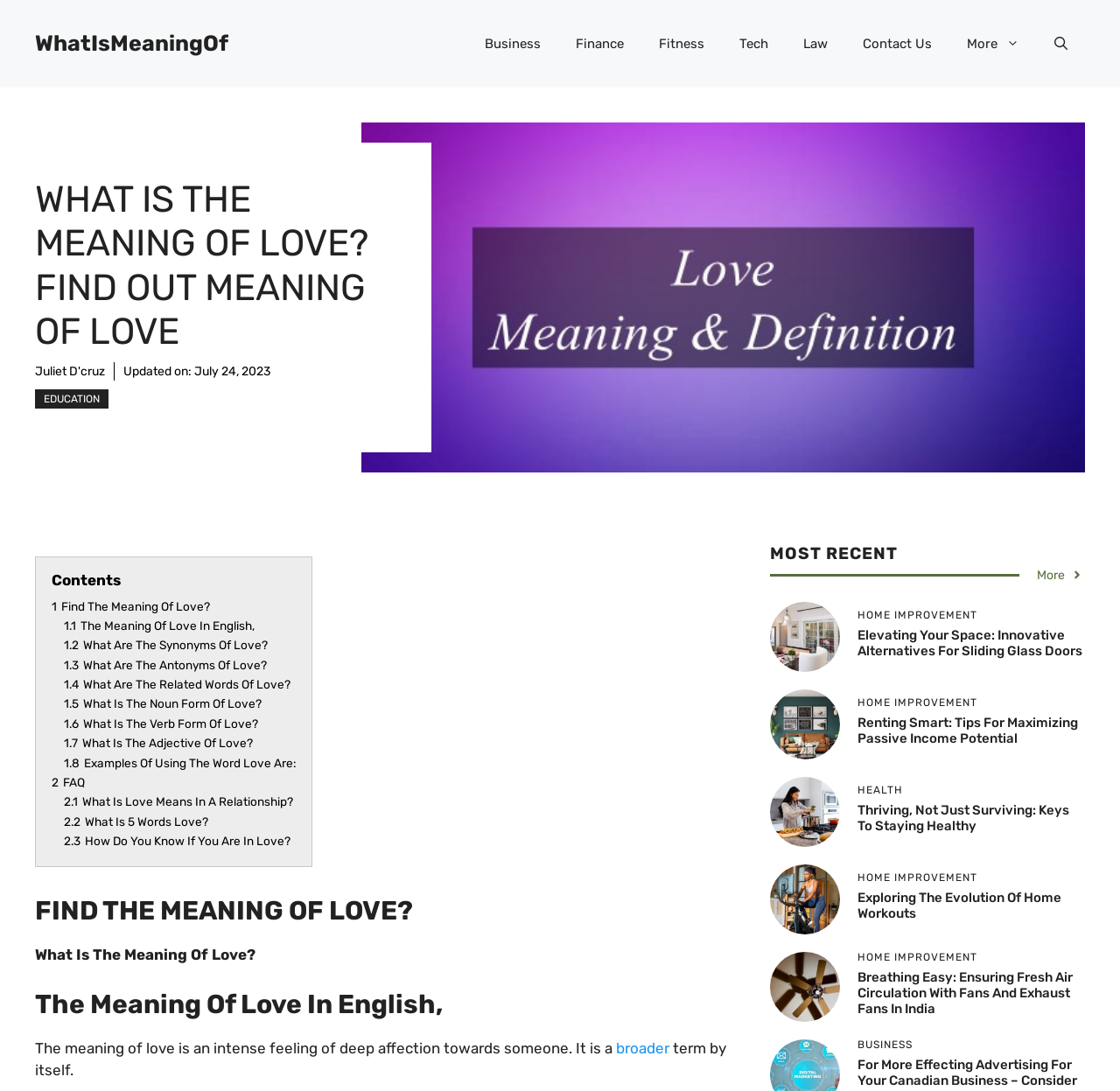Predict the bounding box of the UI element based on this description: "Juliet D'cruz".

[0.031, 0.334, 0.094, 0.347]